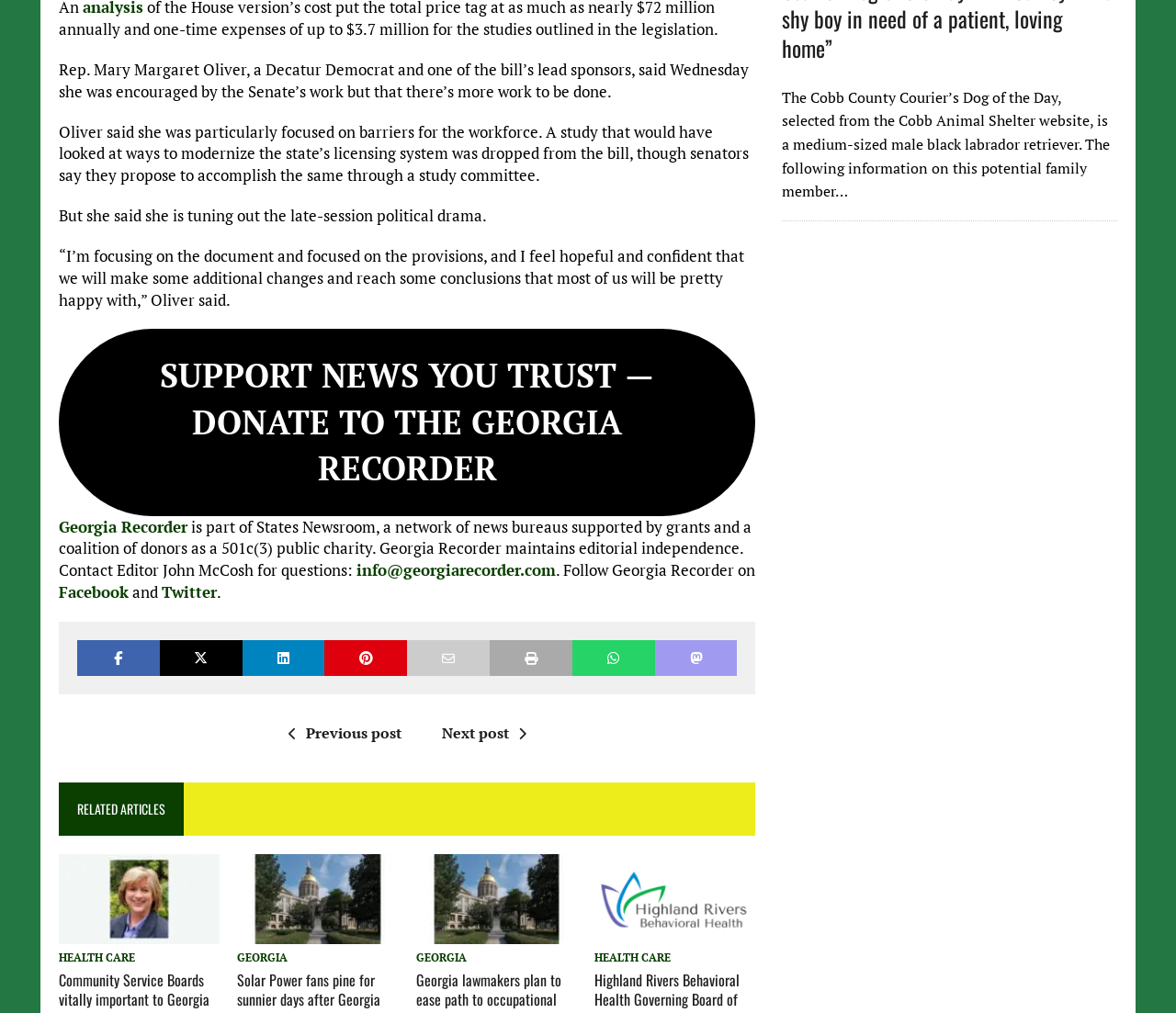Look at the image and answer the question in detail:
What is the name of the Democrat mentioned in the article?

The article mentions a Democrat named Mary Margaret Oliver, who is a lead sponsor of a bill. This information can be found in the first StaticText element with ID 298.